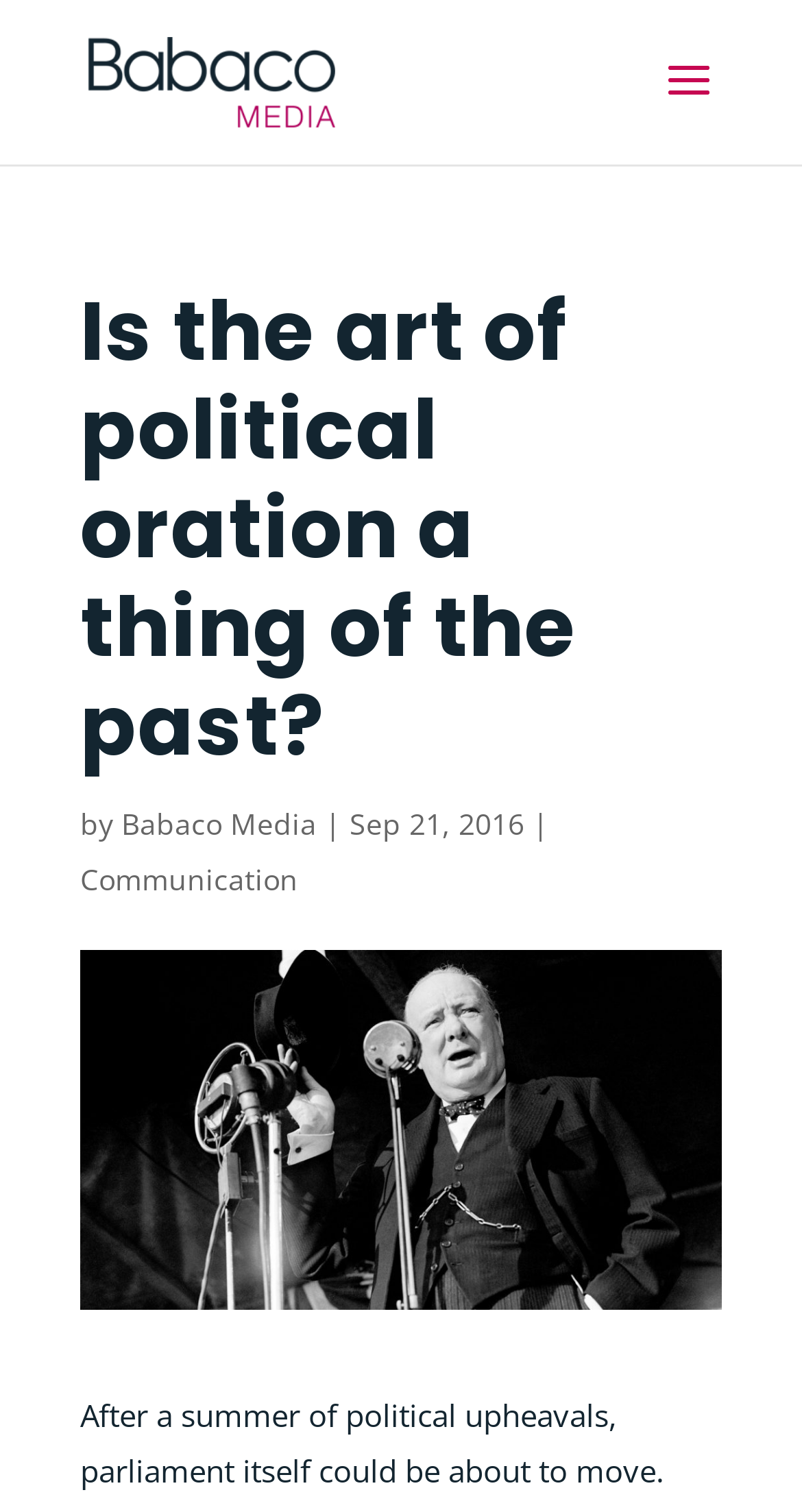What is the name of the media company?
Provide an in-depth and detailed explanation in response to the question.

The name of the media company can be found in the top-left corner of the webpage, where it says 'Babaco Media. Perform at your best when speaking in public, and across the media.'